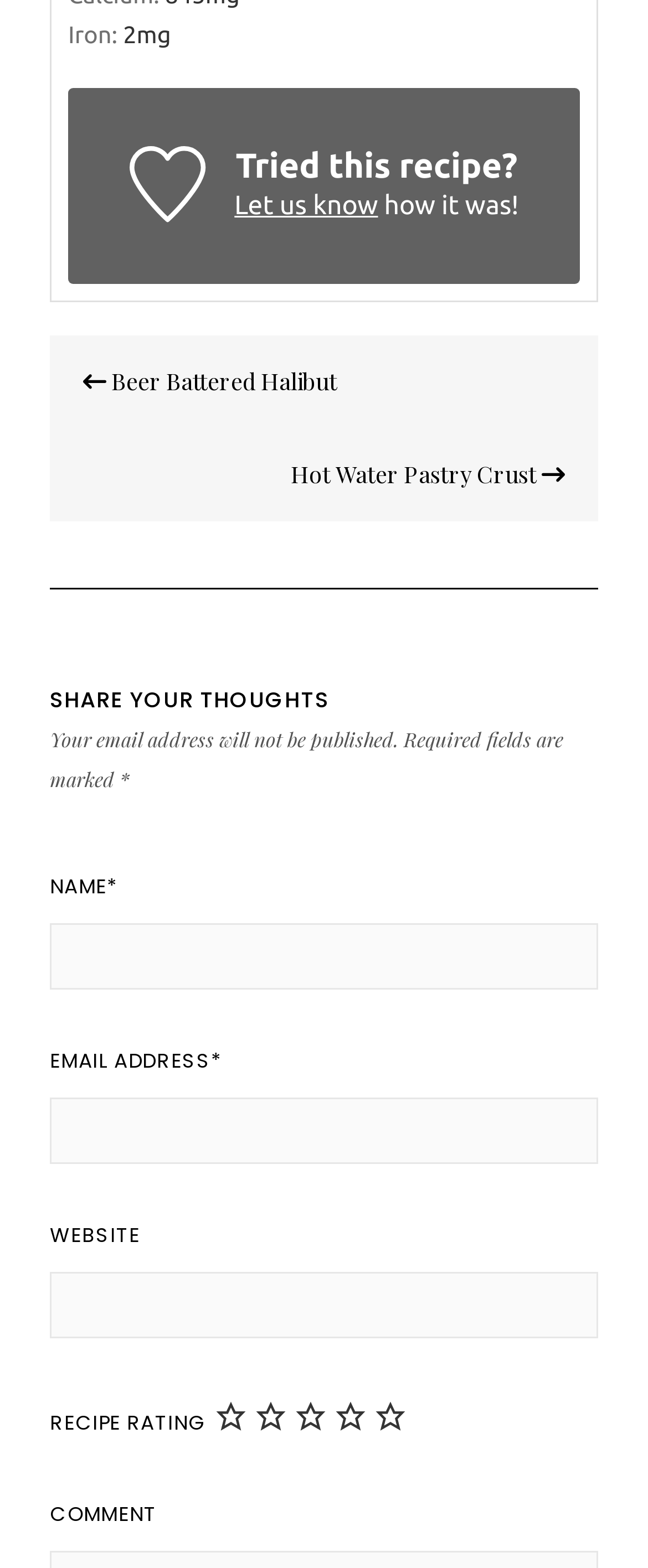Determine the bounding box coordinates of the clickable element to complete this instruction: "Enter your email address in the input field". Provide the coordinates in the format of four float numbers between 0 and 1, [left, top, right, bottom].

[0.077, 0.7, 0.923, 0.743]